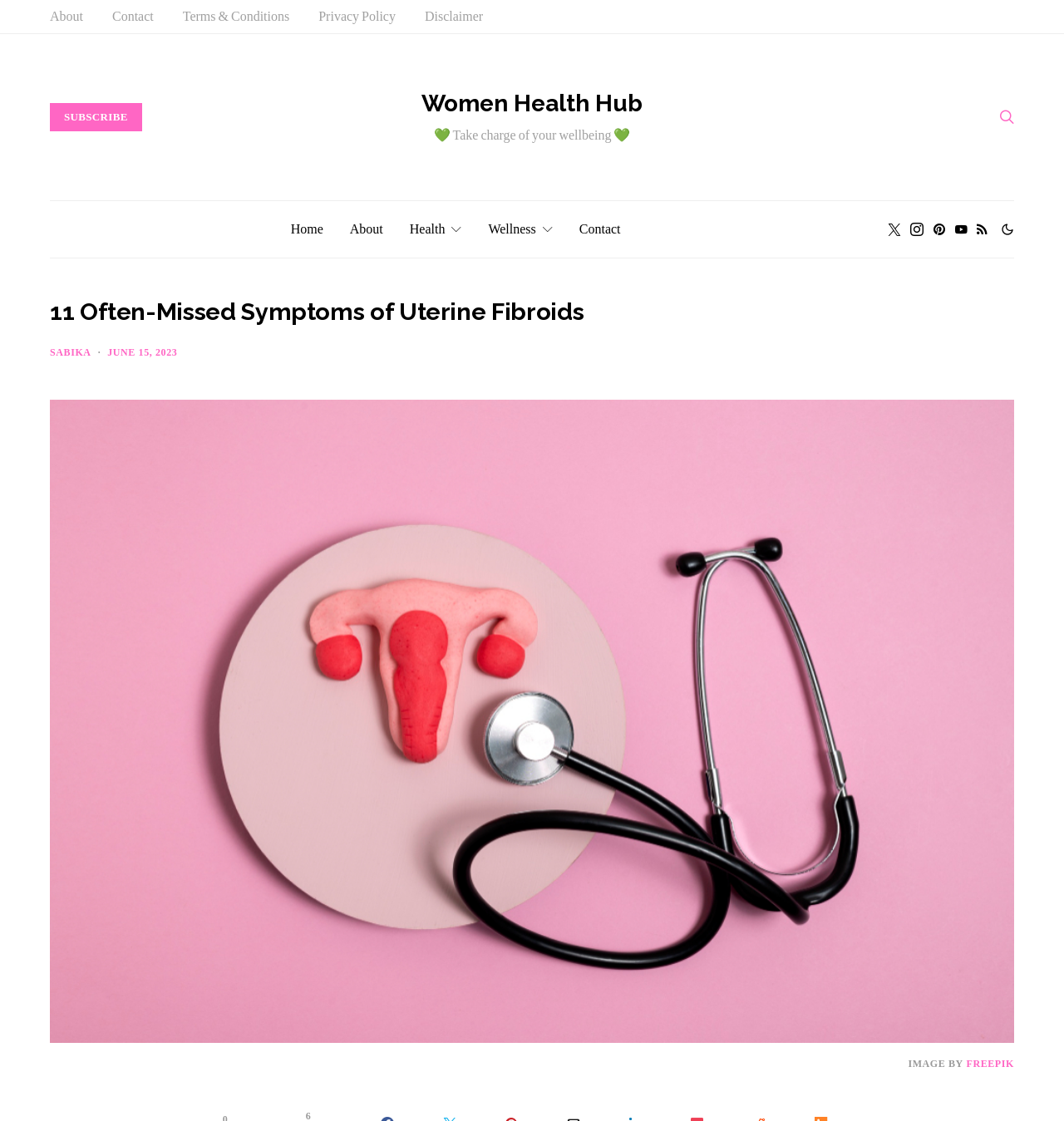Find the bounding box of the UI element described as follows: "Menu".

None